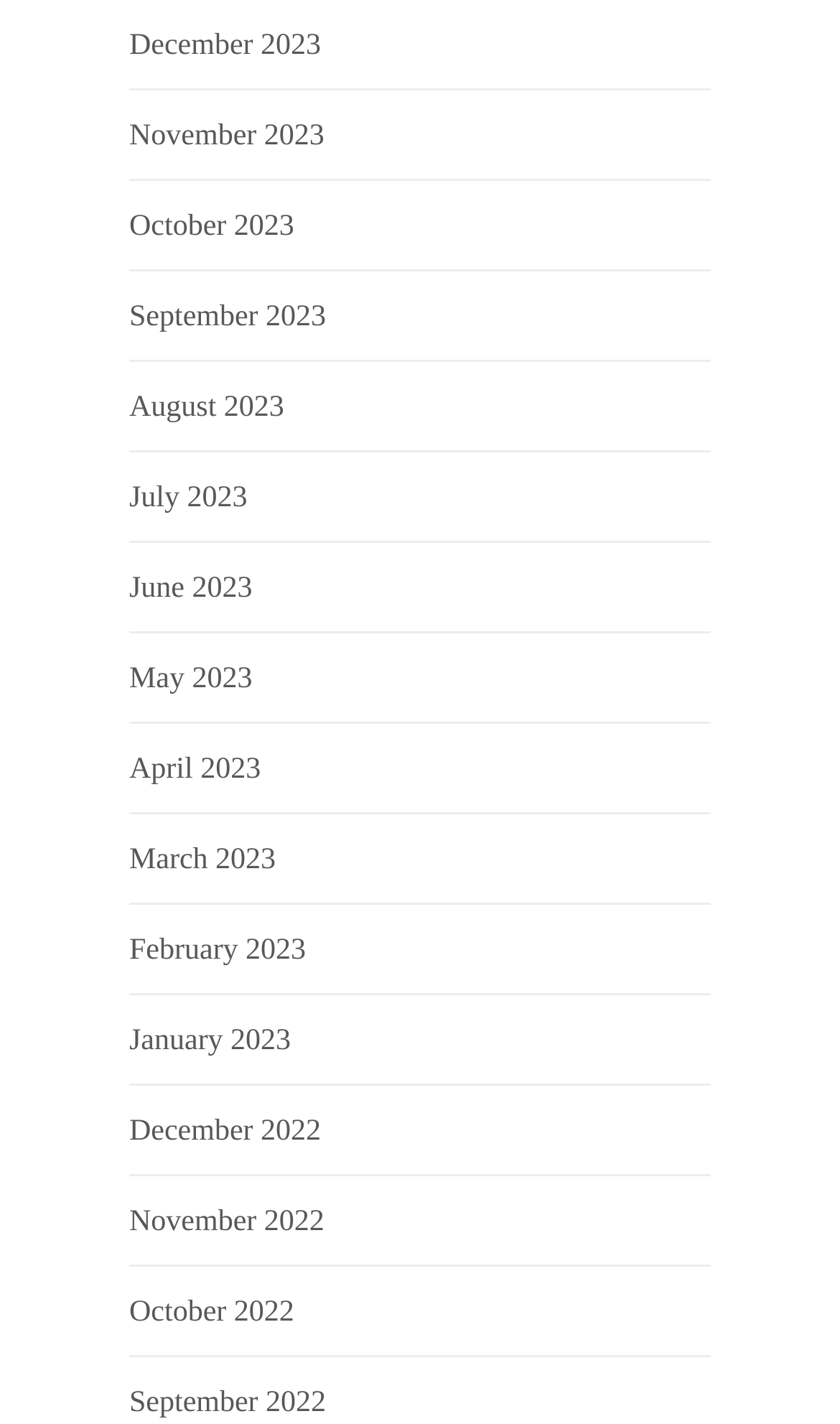Use a single word or phrase to answer the question: How many months are listed on the webpage?

12 months per year for 2 years